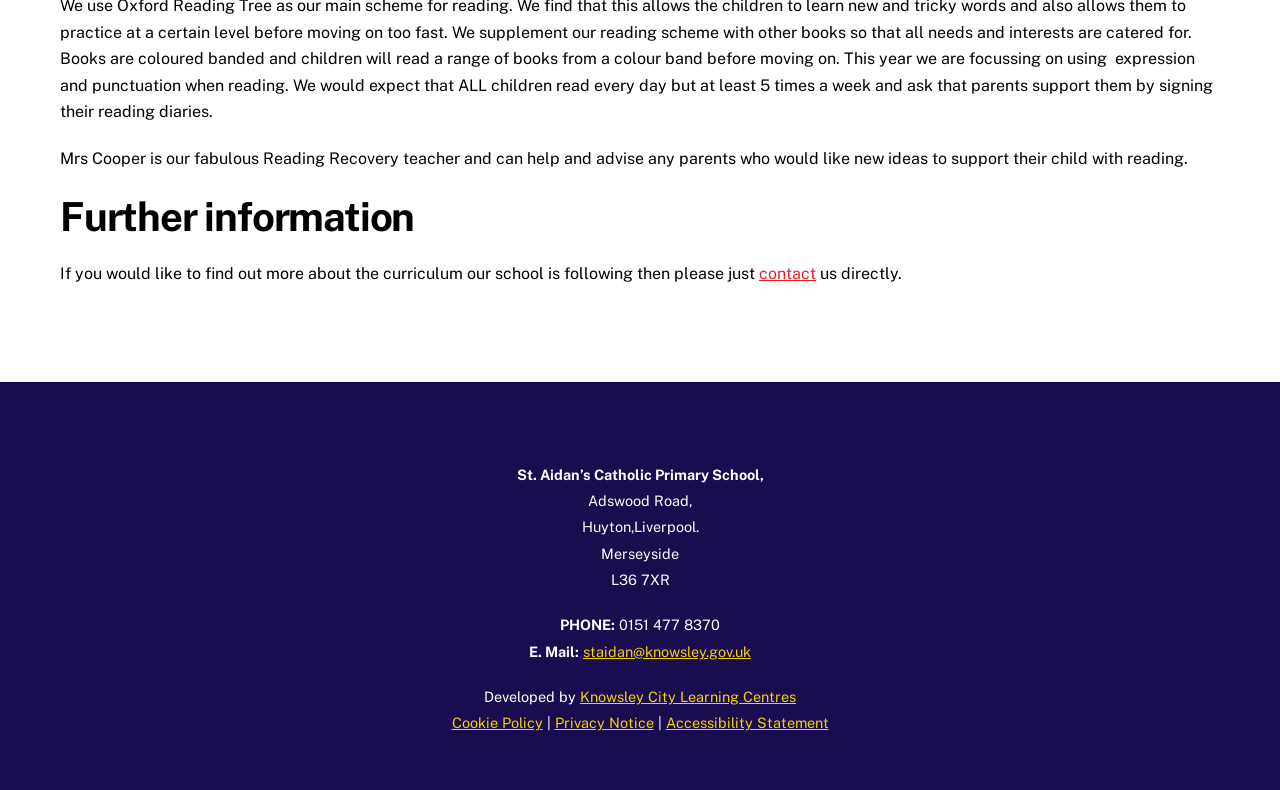Give a succinct answer to this question in a single word or phrase: 
Who is the Reading Recovery teacher?

Mrs Cooper